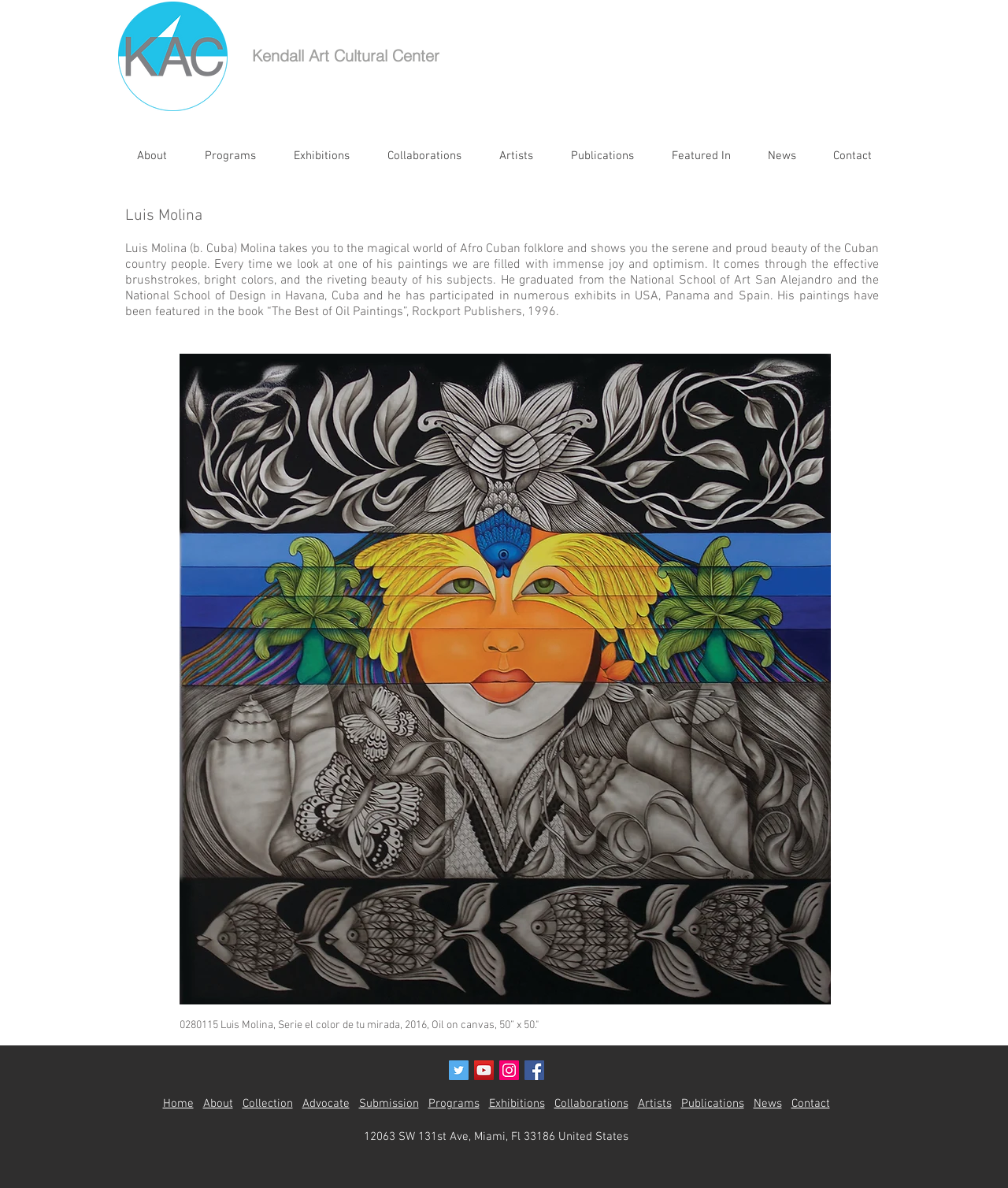What social media platforms does the Kendall Art Cultural Center have?
Using the image as a reference, give an elaborate response to the question.

The webpage has a section 'Barra de redes sociales' which contains links to Twitter, YouTube, Instagram, and Facebook social media platforms, suggesting that the Kendall Art Cultural Center has a presence on these platforms.